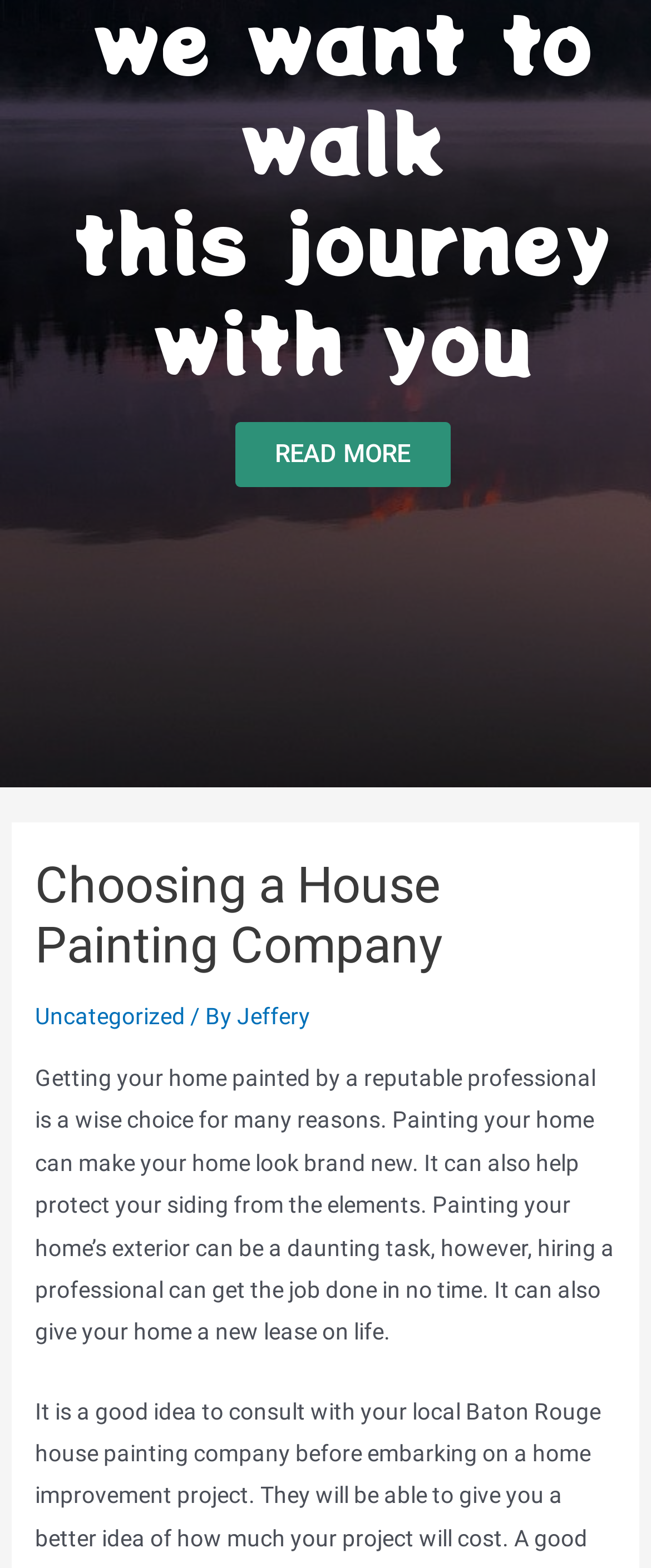What is the topic of the article? Please answer the question using a single word or phrase based on the image.

House Painting Company